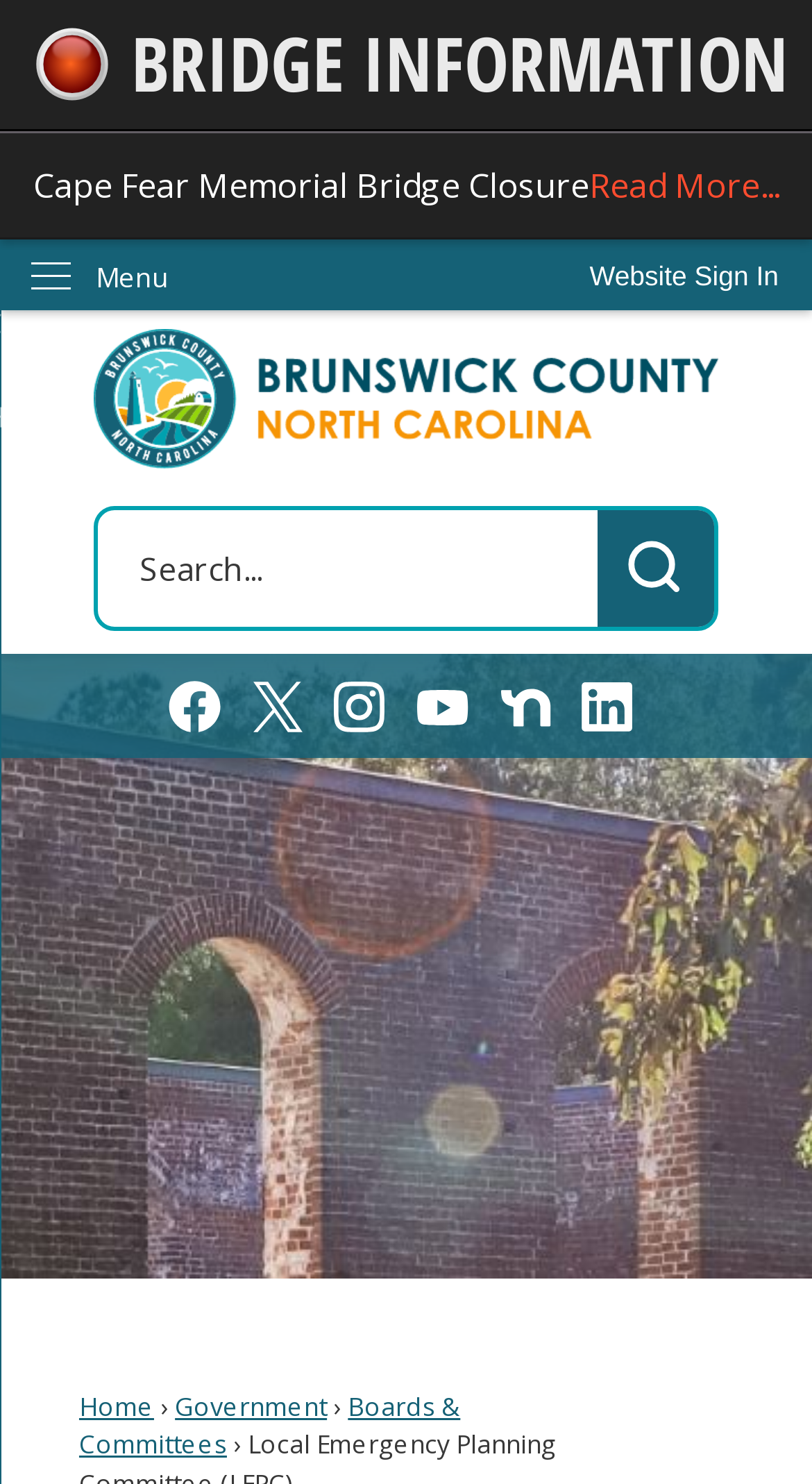Refer to the image and provide a thorough answer to this question:
How many social media links are there?

There are five social media links on the webpage, which are Facebook, X, Instagram, YouTube, and Linkedin, each with a corresponding image.